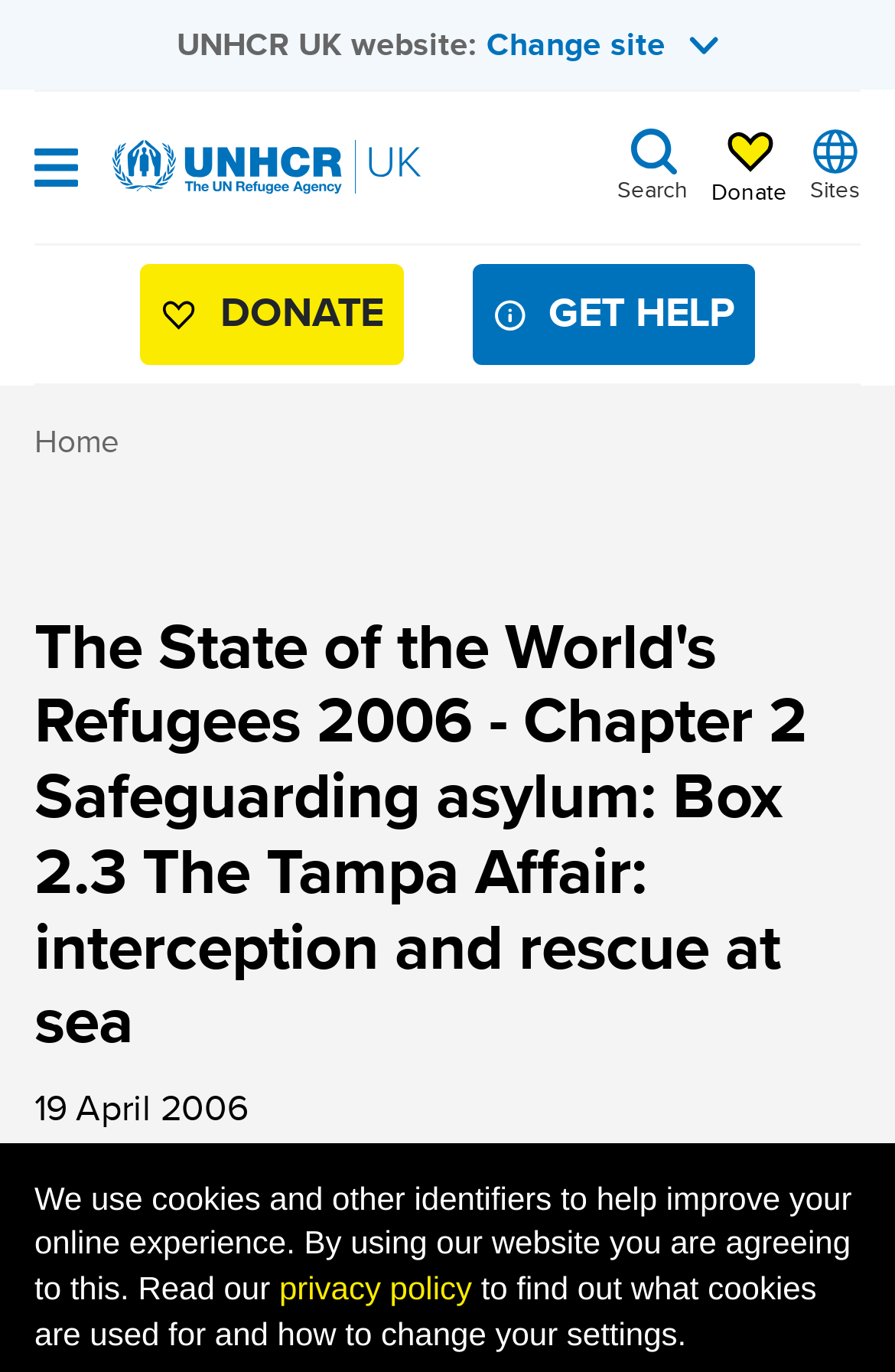Provide a one-word or short-phrase response to the question:
What is the topic of the chapter being displayed?

Safeguarding asylum